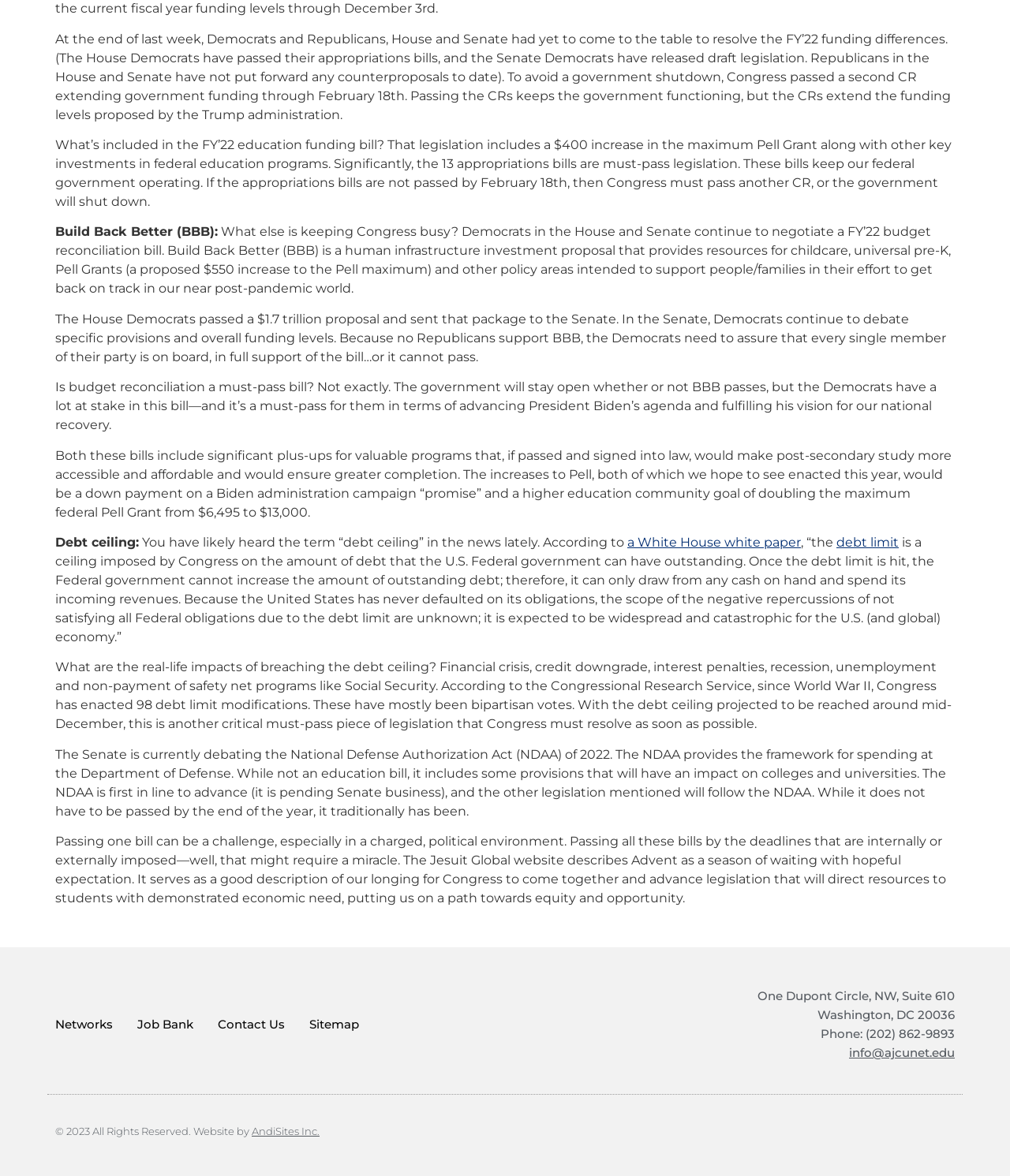Highlight the bounding box coordinates of the element you need to click to perform the following instruction: "Click on a category."

None